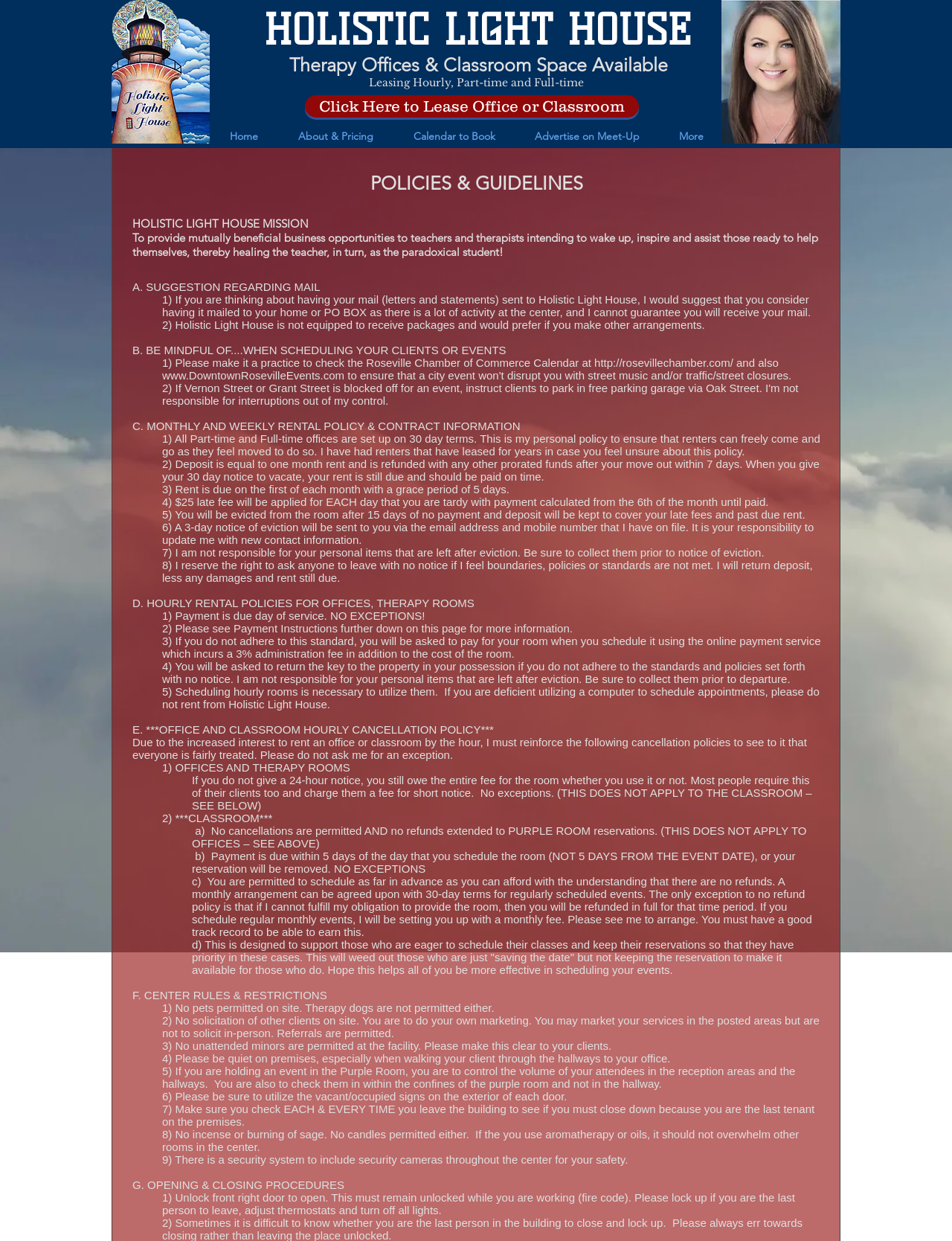Give an in-depth explanation of the webpage layout and content.

The webpage is about the policies and procedures of Holistic Light House, a therapy office and classroom space rental facility. At the top of the page, there is a heading that reads "Therapy Offices & Classroom Space Available" and an image of a gallery. Below this, there is a heading that reads "HOLISTIC LIGHT HOUSE" and a link to lease office or classroom space.

The main content of the page is divided into sections, each with its own heading. The first section is about the mission of Holistic Light House, which is to provide mutually beneficial business opportunities to teachers and therapists. The second section is about policies and guidelines, including suggestions regarding mail, being mindful of scheduling clients or events, and monthly and weekly rental policy and contract information.

The third section is about hourly rental policies for offices and therapy rooms, including payment instructions and cancellation policies. The fourth section is about office and classroom hourly cancellation policies, with specific rules for offices and therapy rooms, and the classroom.

The fifth section is about center rules and restrictions, including no pets, no solicitation, no unattended minors, and quiet premises. The sixth and final section is about opening and closing procedures, including unlocking the front door, adjusting thermostats, and turning off lights.

Throughout the page, there are links to other pages, such as the Roseville Chamber of Commerce Calendar and DowntownRosevilleEvents.com. There is also a navigation menu at the top of the page with links to Home, About & Pricing, Calendar to Book, Advertise on Meet-Up, and More.